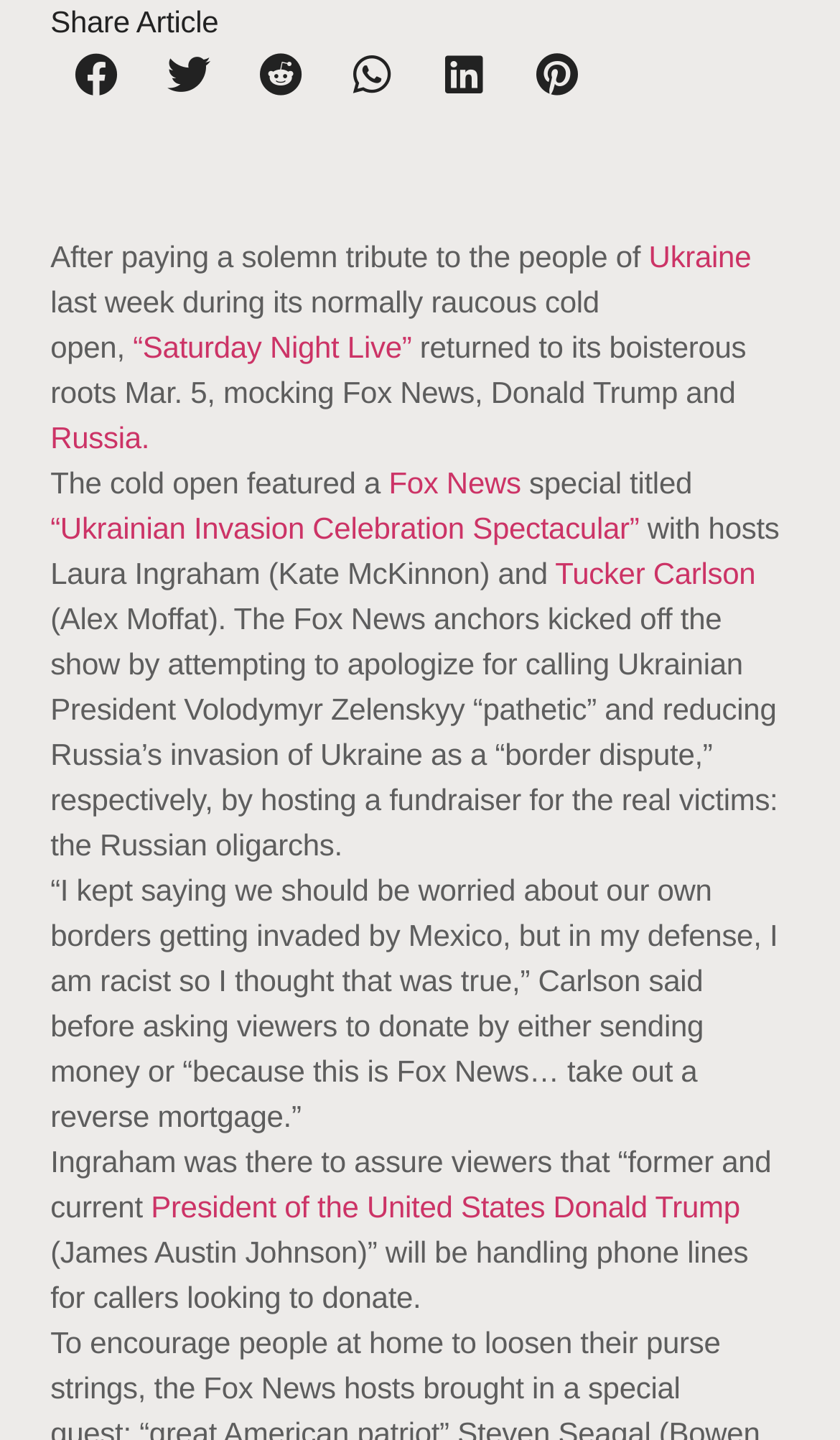Locate the bounding box coordinates of the clickable region necessary to complete the following instruction: "visit the Concourse page". Provide the coordinates in the format of four float numbers between 0 and 1, i.e., [left, top, right, bottom].

None